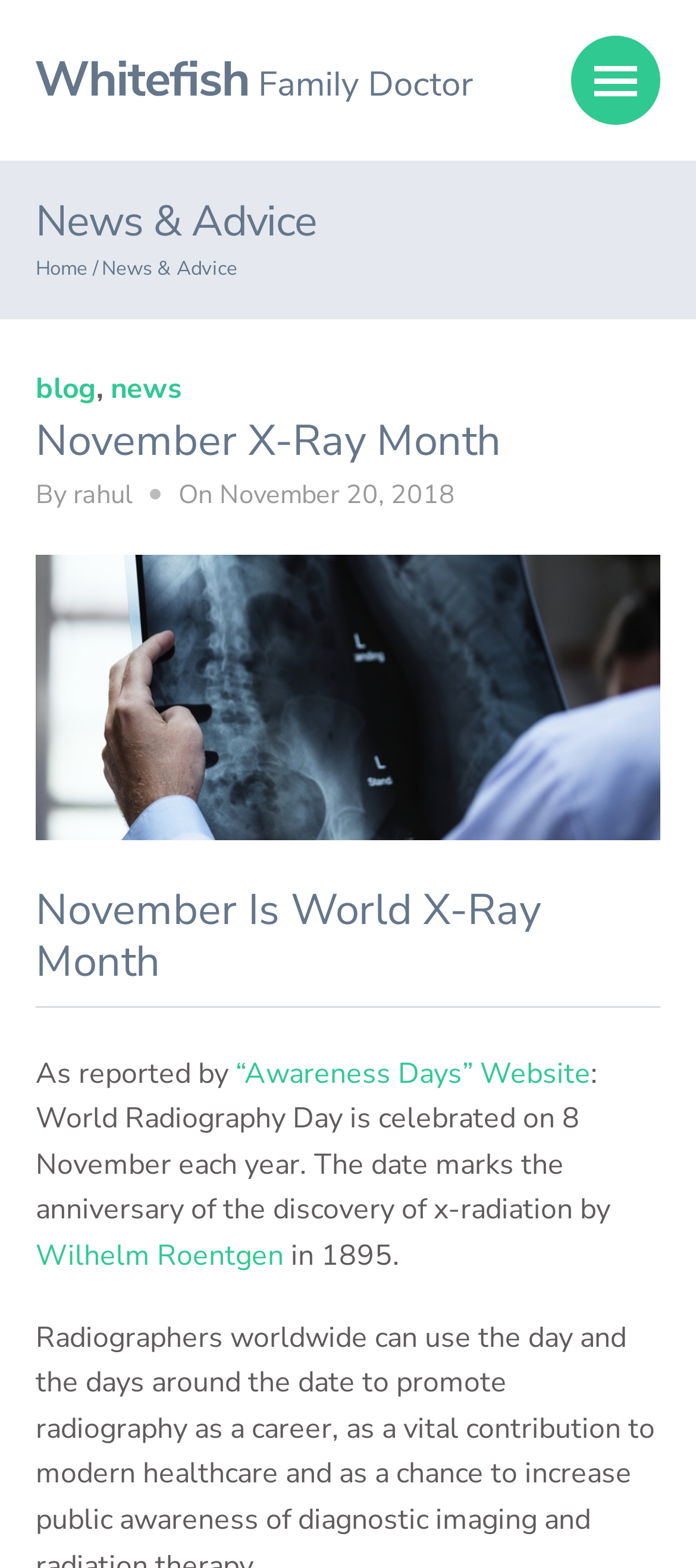Can you give a comprehensive explanation to the question given the content of the image?
What is the name of the month being celebrated?

By analyzing the webpage, I found the heading 'November Is World X-Ray Month' which indicates that the month being celebrated is November.